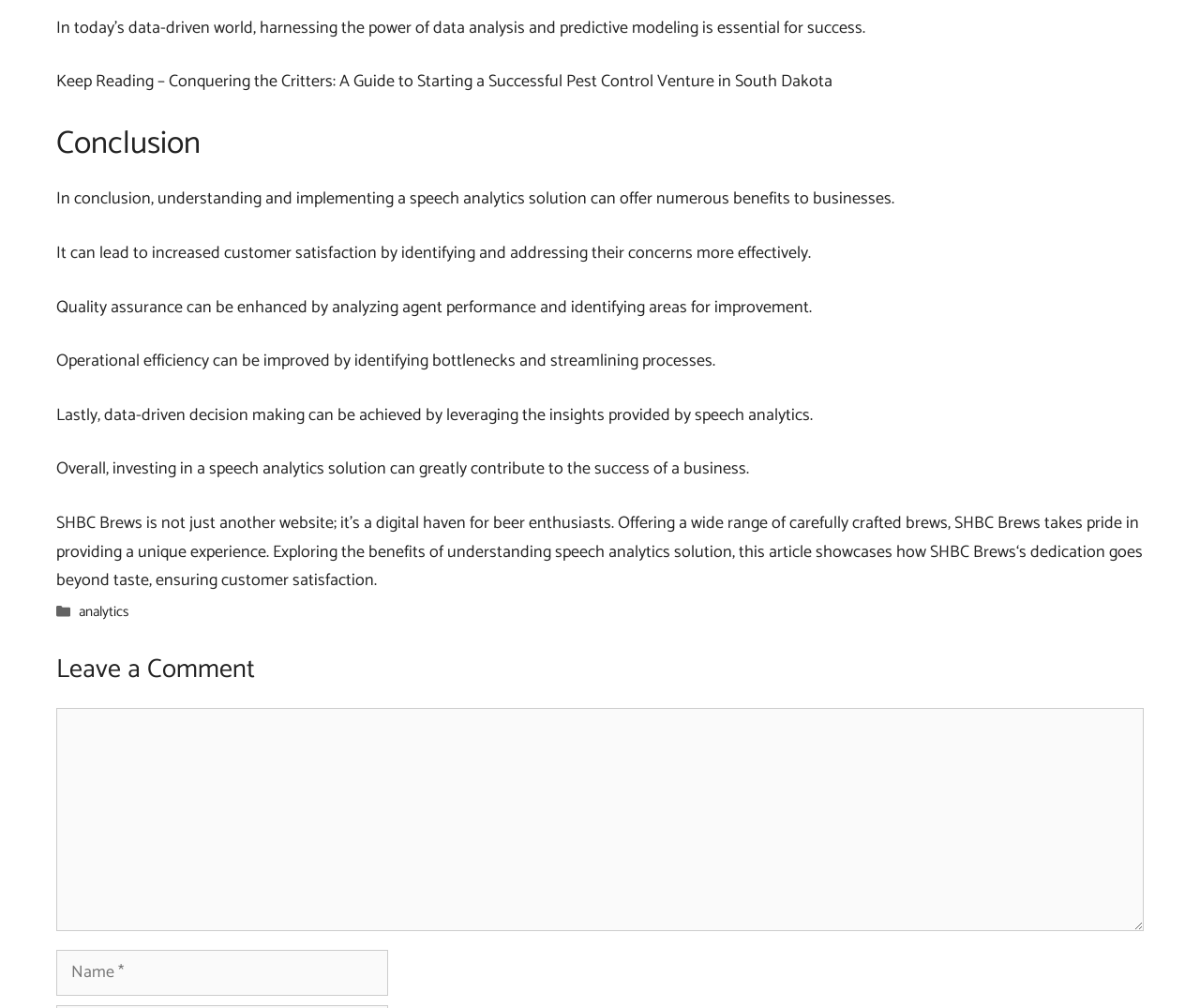What is the name of the website mentioned in the article?
Please provide a detailed and thorough answer to the question.

The name of the website can be found by reading the link elements, which mention 'SHBC Brews' multiple times. The website is described as a digital haven for beer enthusiasts, offering a wide range of carefully crafted brews.